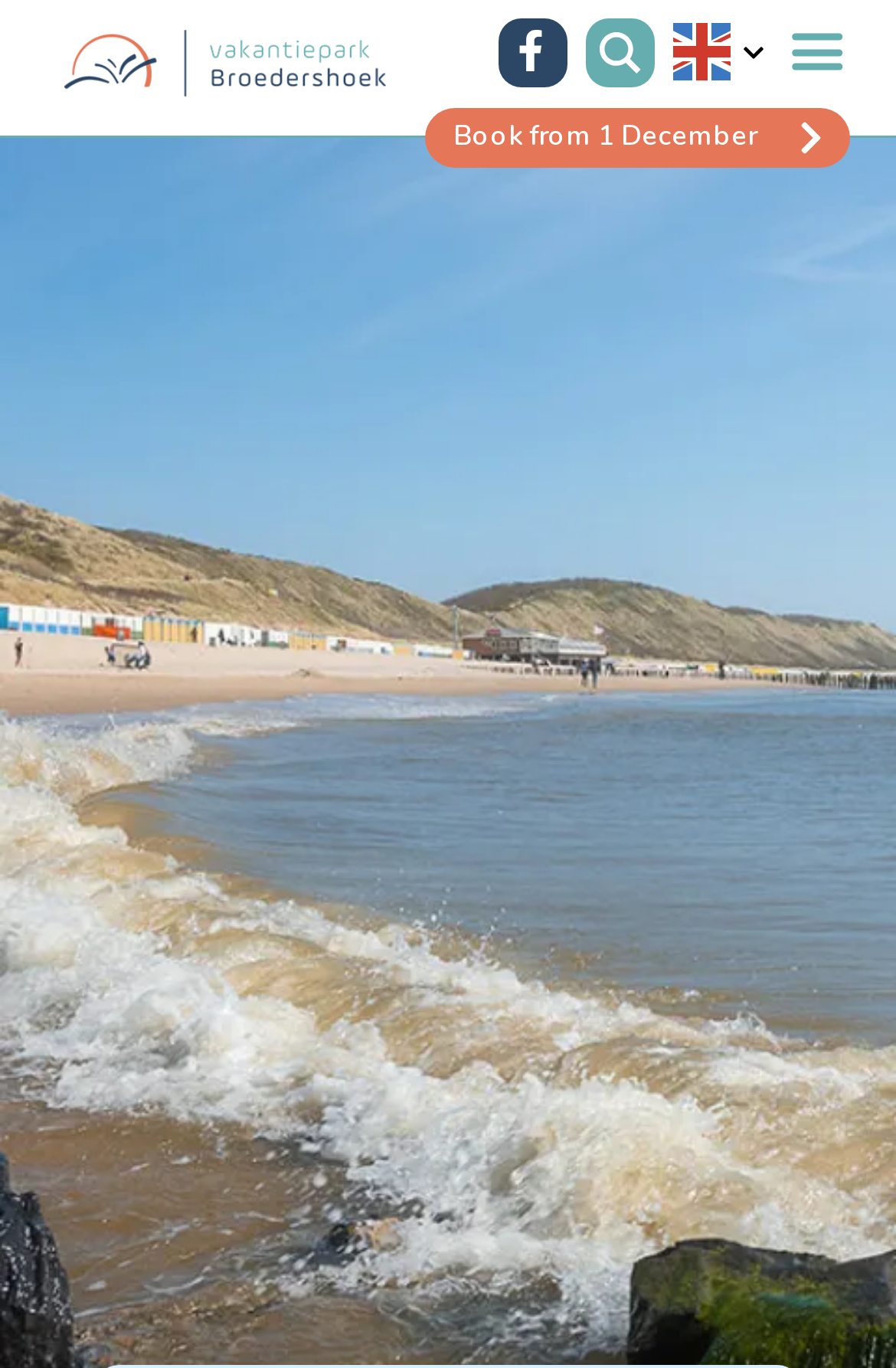Carefully examine the image and provide an in-depth answer to the question: How many language options are available?

I counted the number of language options by examining the links 'Nederlands (nl-NL)' and 'Duits (de)' with bounding box coordinates [0.752, 0.018, 0.816, 0.06] and [0.752, 0.079, 0.816, 0.121], respectively, which indicate that there are two language options available.